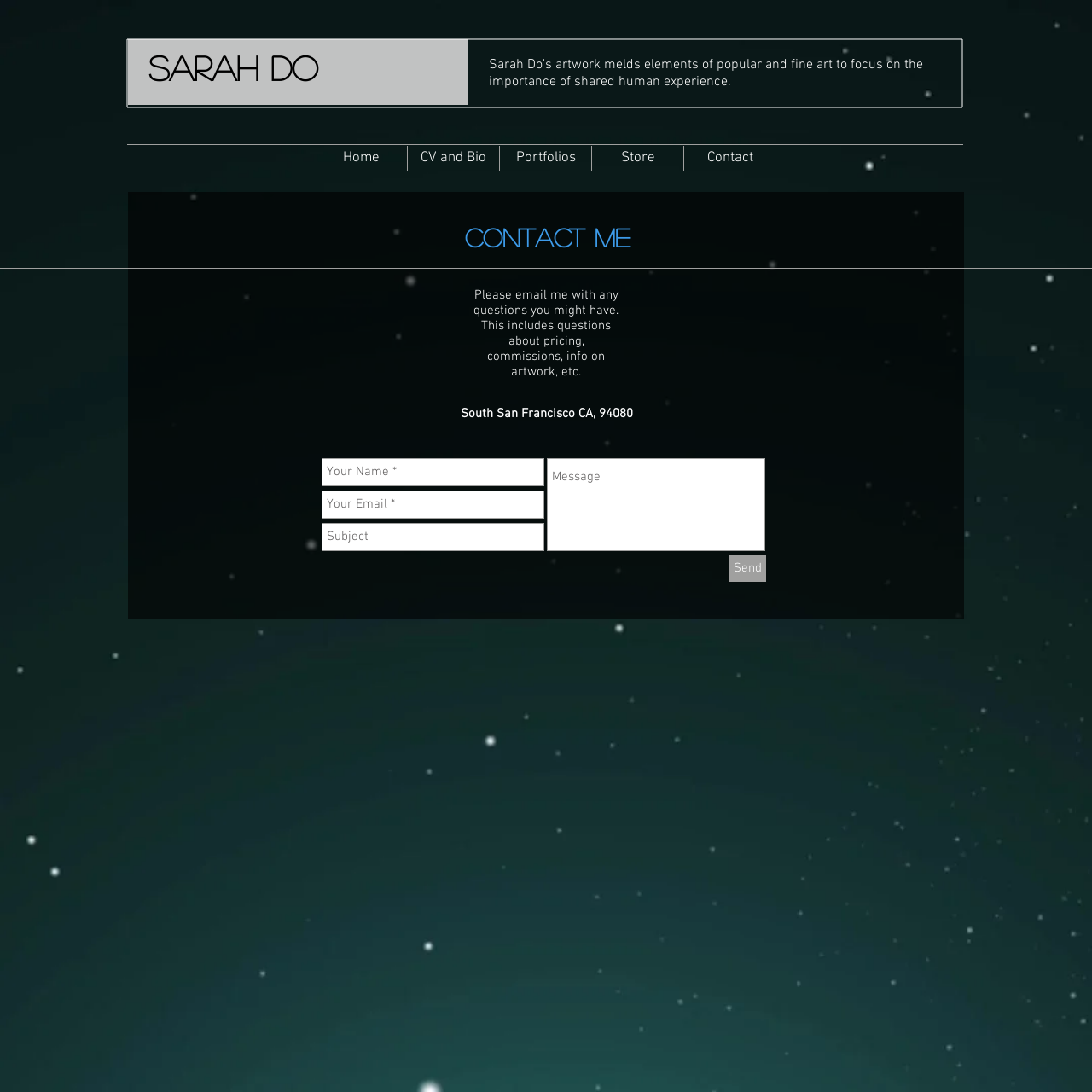What is required to send an email to the artist?
Offer a detailed and full explanation in response to the question.

The contact form on the webpage has two required fields, 'Your Name *' and 'Your Email *', indicating that visitors must provide their name and email address to send an email to the artist.